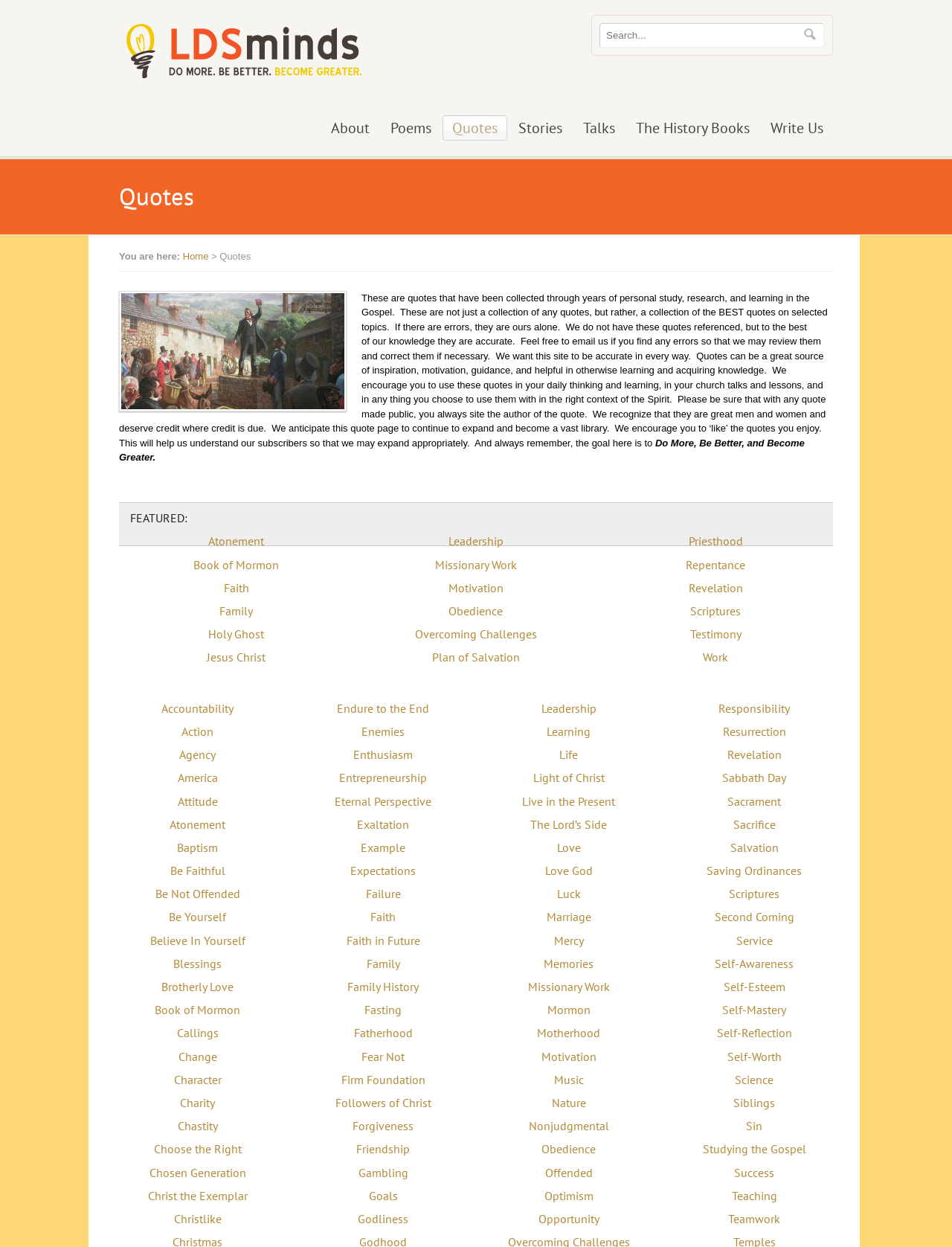What is the purpose of this website?
Using the information presented in the image, please offer a detailed response to the question.

Based on the webpage content, it appears that the website is dedicated to collecting and sharing quotes on various topics, including gospel-related themes. The quotes are categorized and can be searched, and users are encouraged to 'like' the quotes they enjoy.